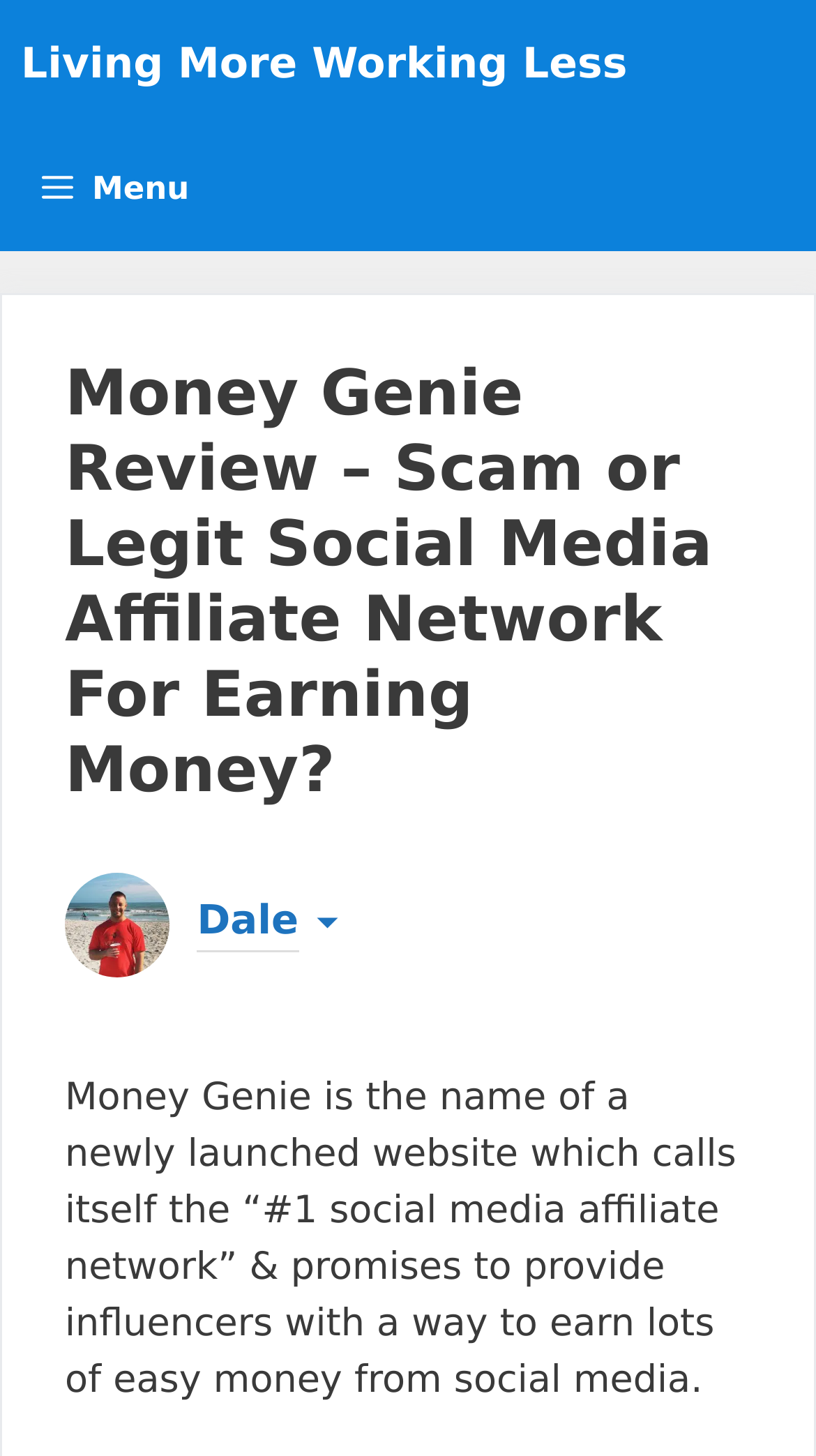Refer to the image and provide an in-depth answer to the question: 
What is the promise of Money Genie to influencers?

I found the answer by reading the first paragraph of the webpage, which states that Money Genie promises to provide influencers with a way to earn 'lots of easy money from social media'.